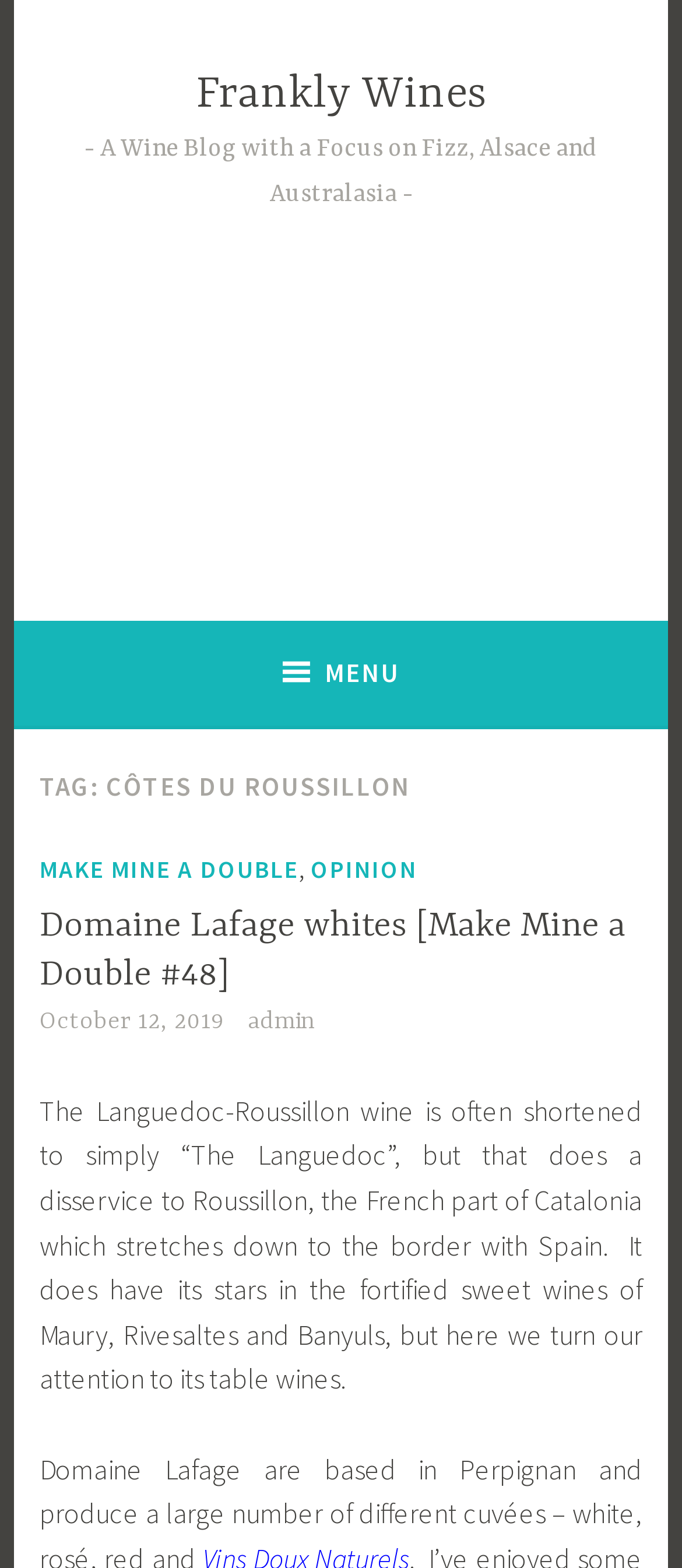Please identify the bounding box coordinates of the clickable region that I should interact with to perform the following instruction: "View the post from admin". The coordinates should be expressed as four float numbers between 0 and 1, i.e., [left, top, right, bottom].

[0.363, 0.642, 0.46, 0.66]